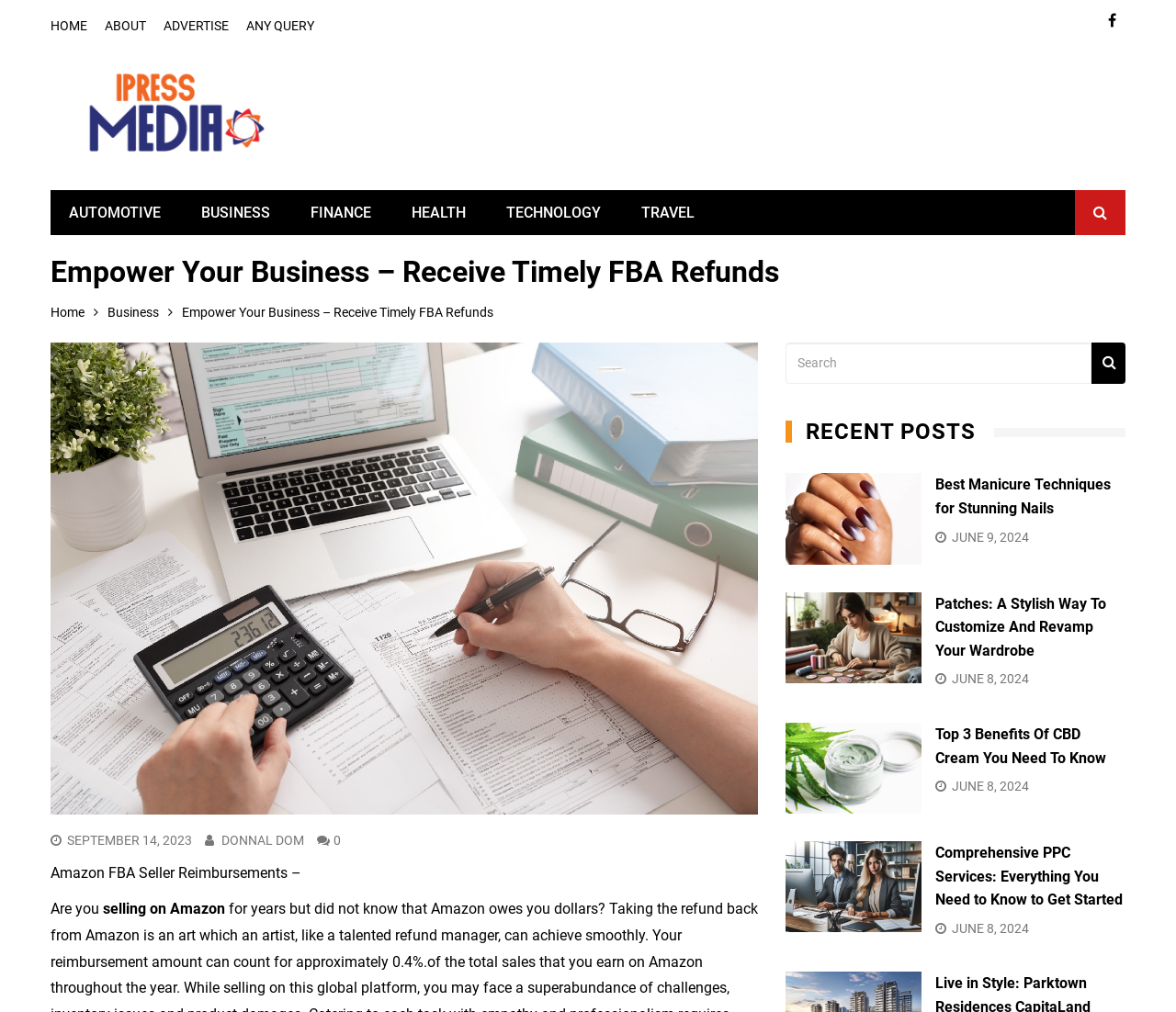Give a one-word or one-phrase response to the question:
What is the purpose of the search bar?

To search the website